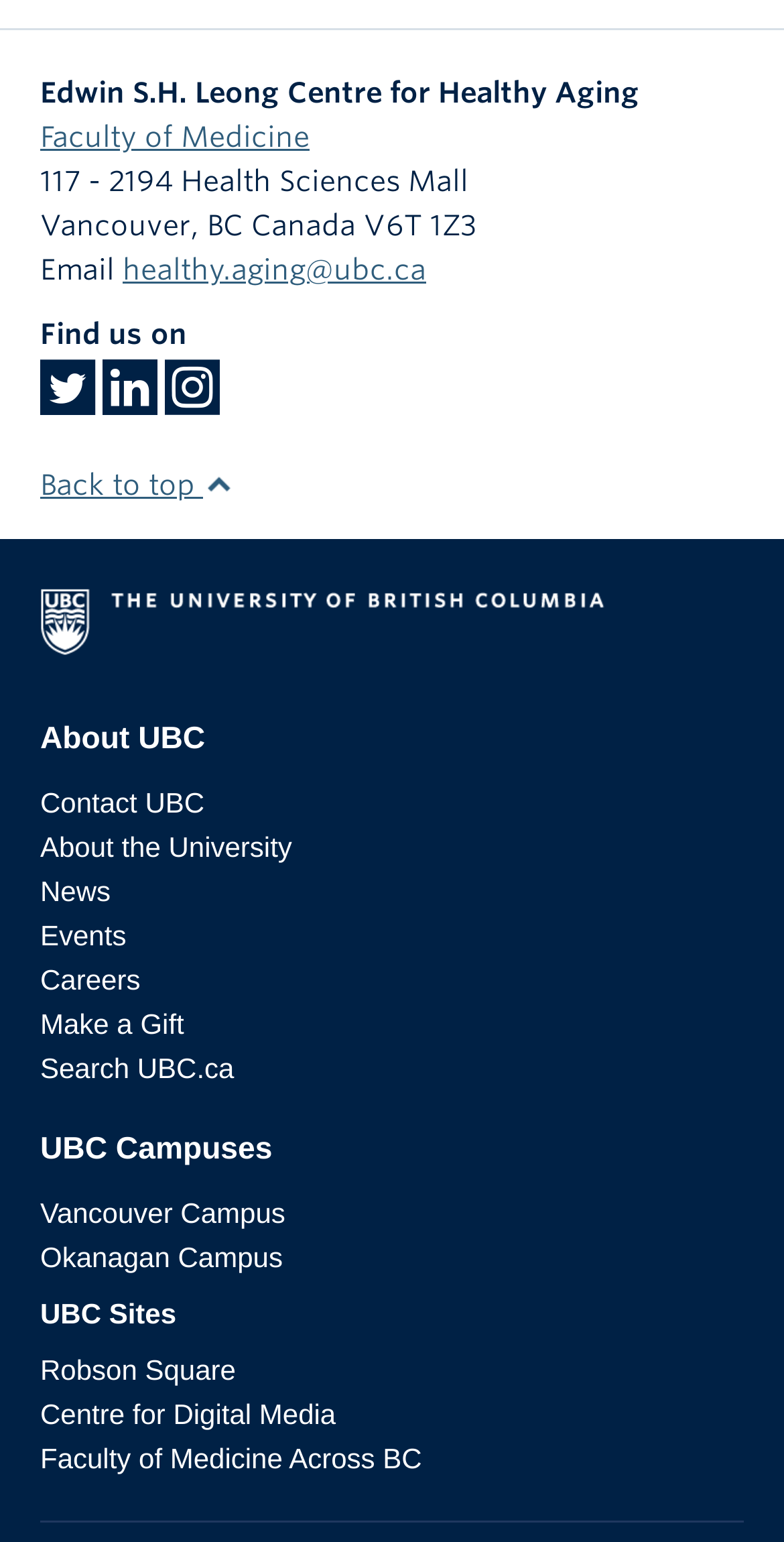What university is the centre affiliated with?
Use the information from the screenshot to give a comprehensive response to the question.

The university that the centre is affiliated with can be found in the link element with the bounding box coordinates [0.051, 0.376, 0.949, 0.441], which is located at the bottom of the webpage.